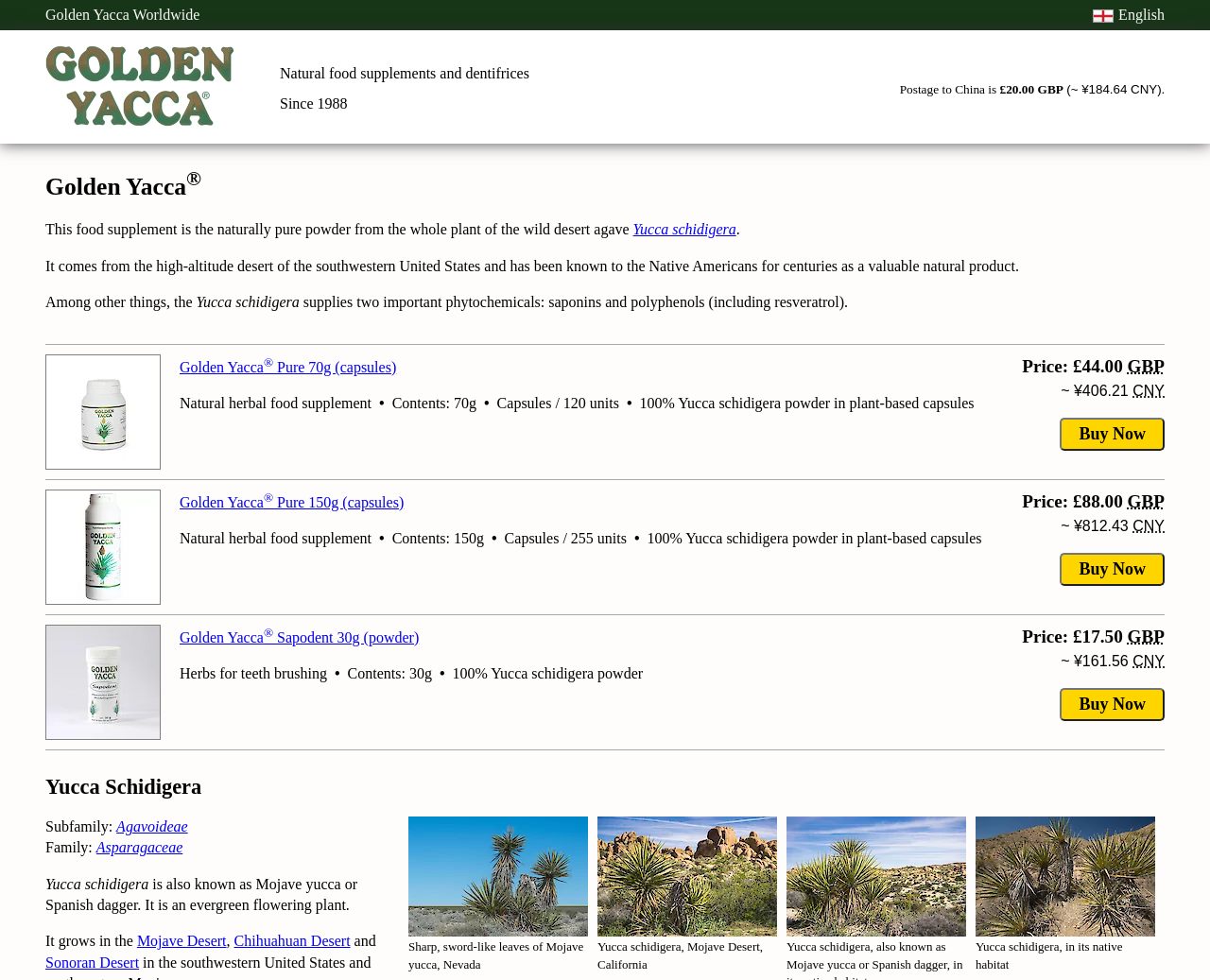What is the name of the food supplement?
Please give a detailed and elaborate answer to the question.

The name of the food supplement is Golden Yacca, which is mentioned in the heading and multiple times throughout the webpage.